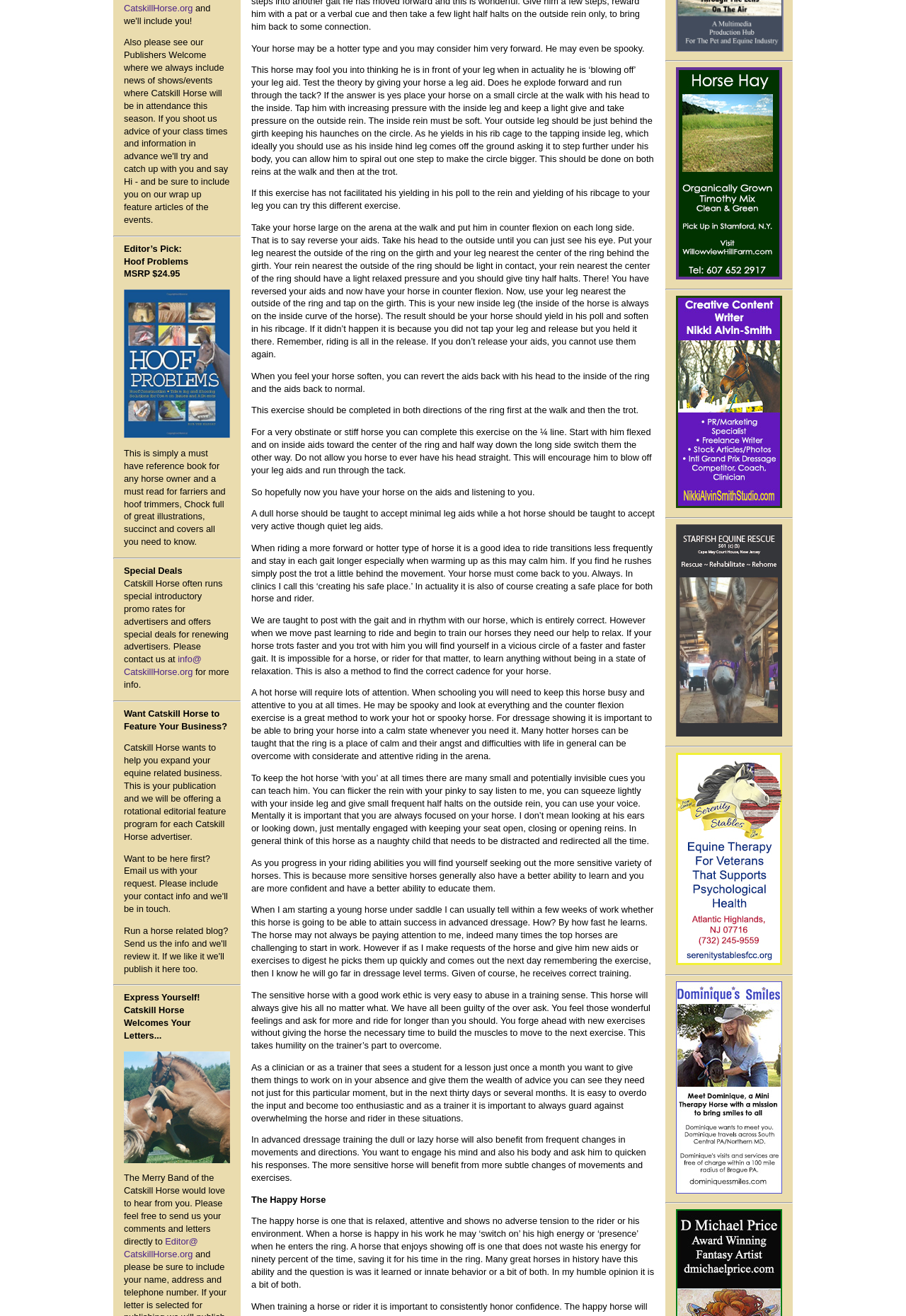Locate the bounding box coordinates of the element you need to click to accomplish the task described by this instruction: "Contact Catskill Horse for more info".

[0.137, 0.497, 0.222, 0.515]